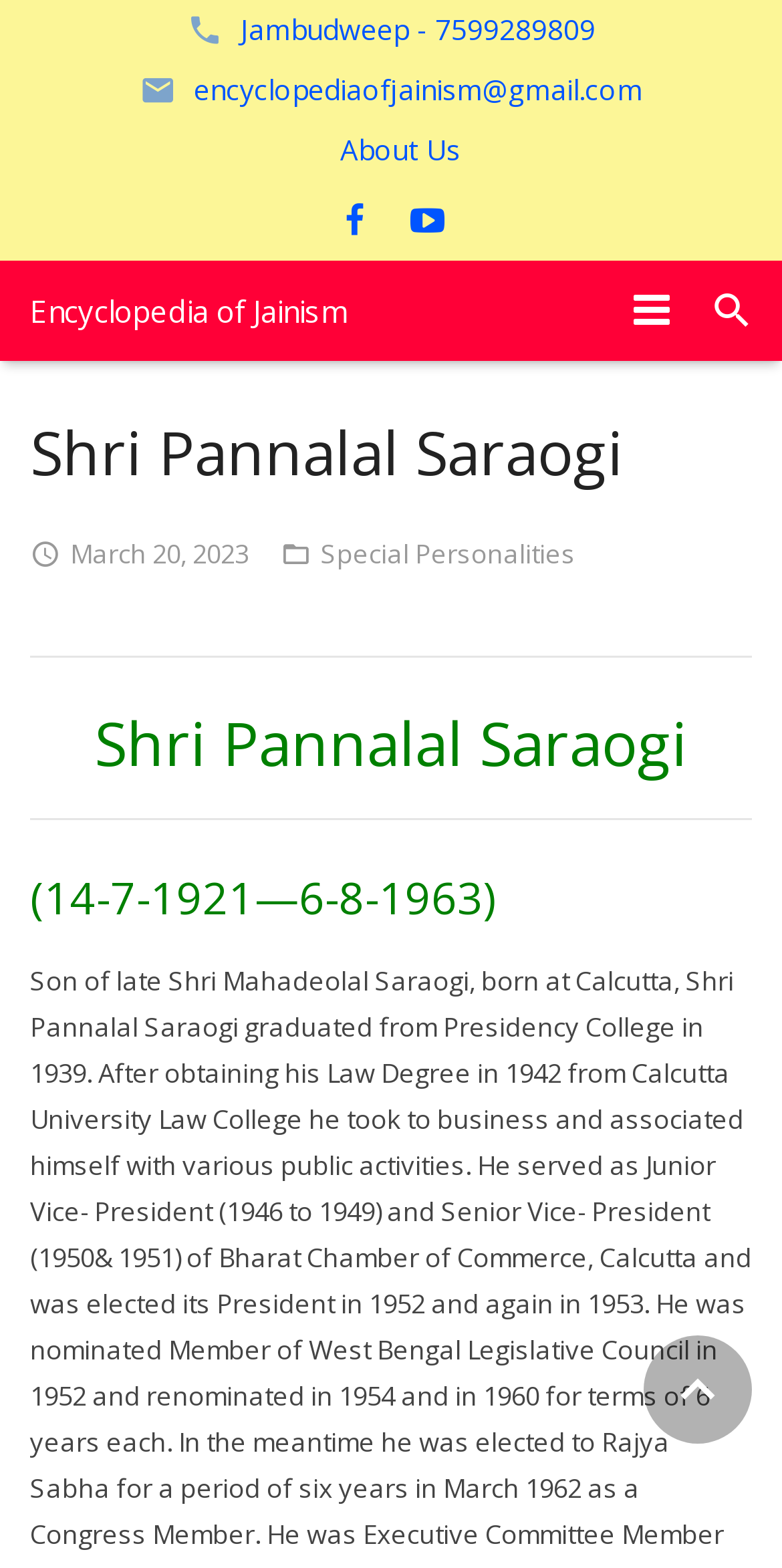Determine the bounding box coordinates of the area to click in order to meet this instruction: "Check the email address".

[0.247, 0.045, 0.822, 0.069]